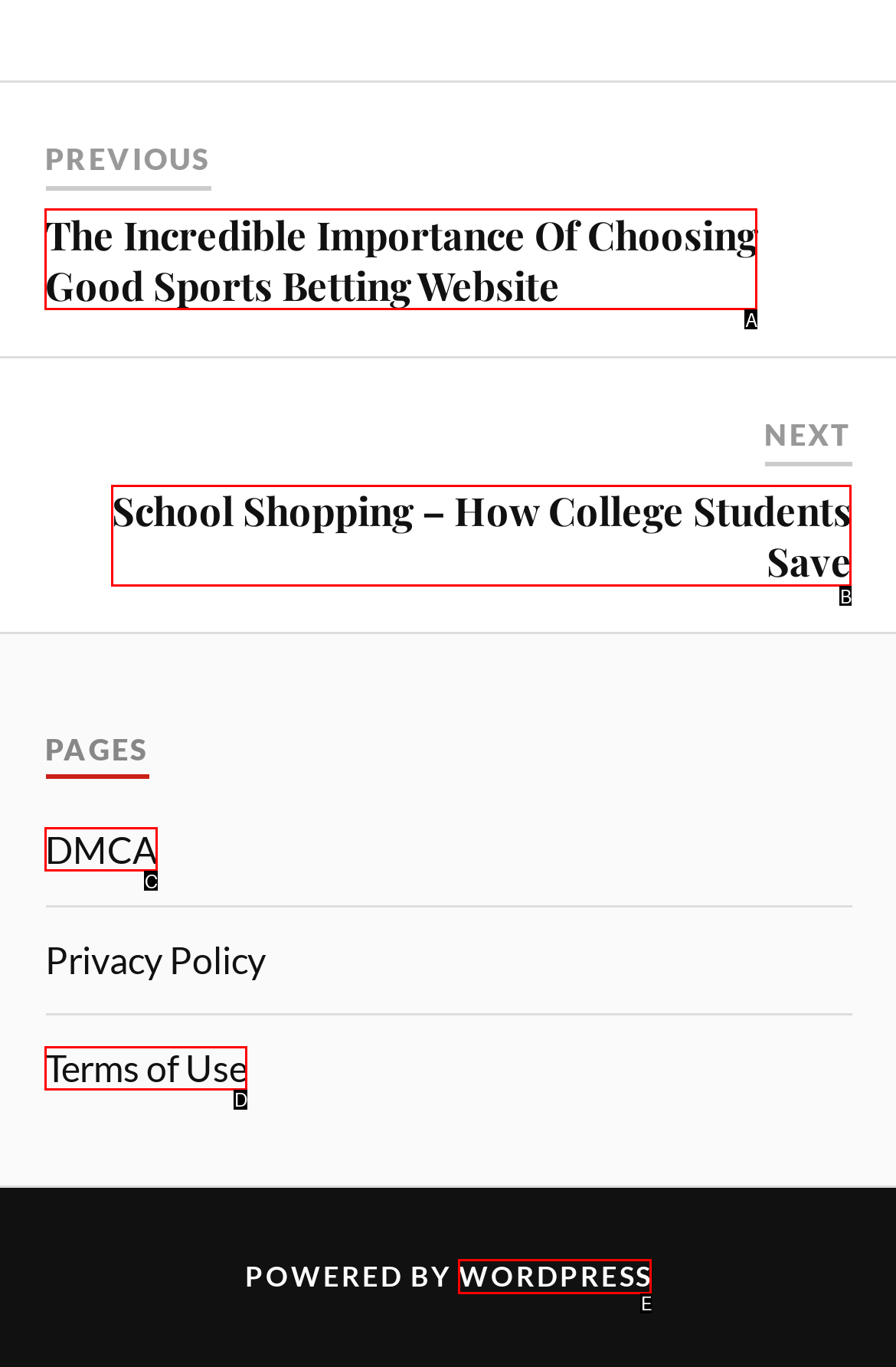From the given choices, indicate the option that best matches: DMCA
State the letter of the chosen option directly.

C